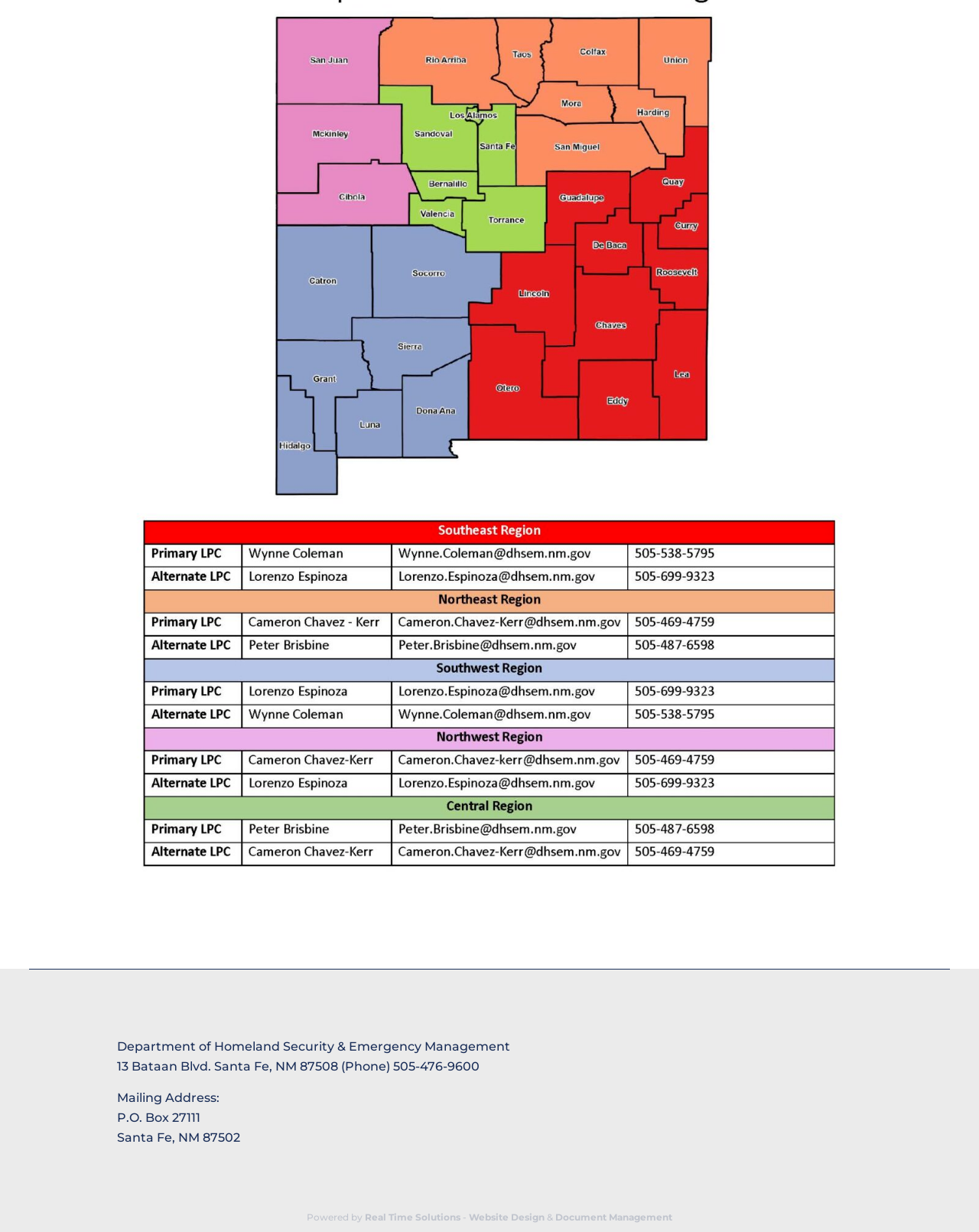Respond with a single word or phrase for the following question: 
What is the phone number?

505-476-9600